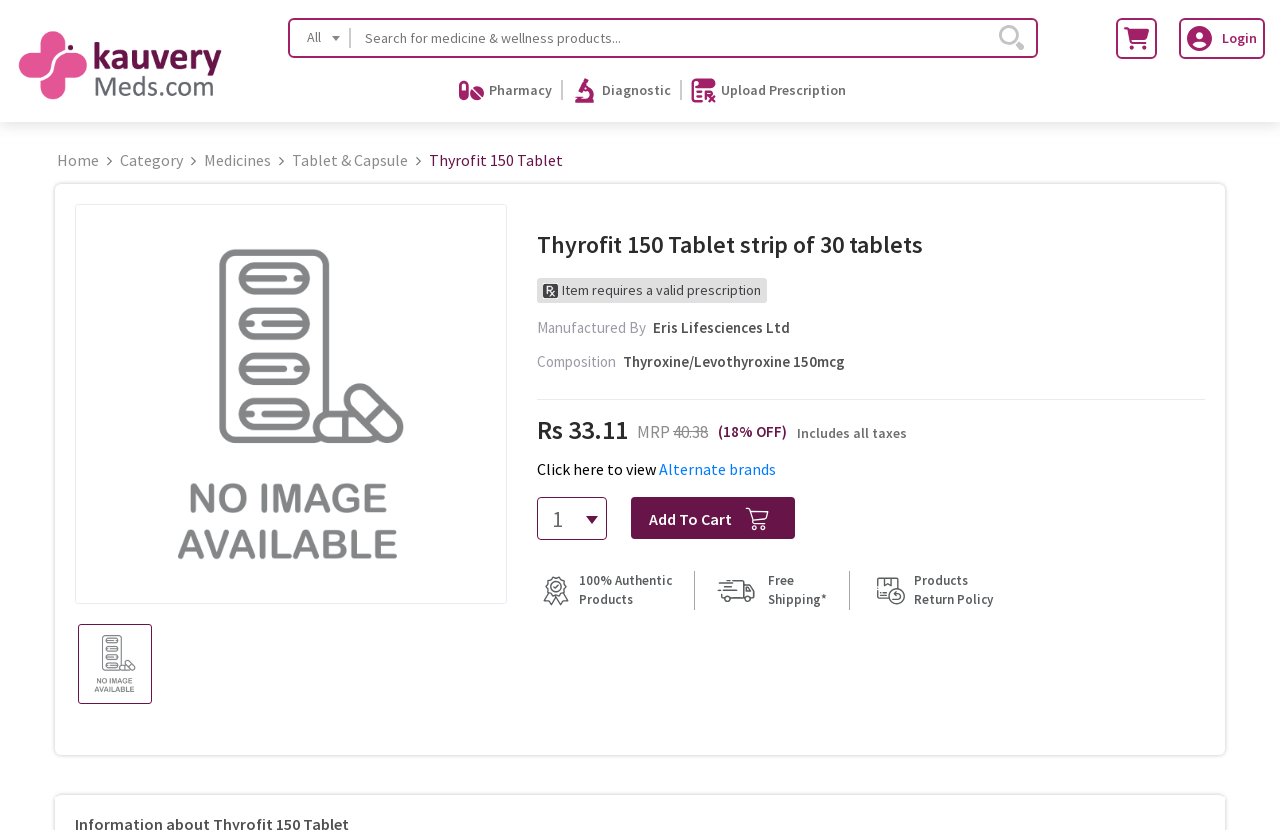Answer in one word or a short phrase: 
What is the discount percentage?

18% OFF